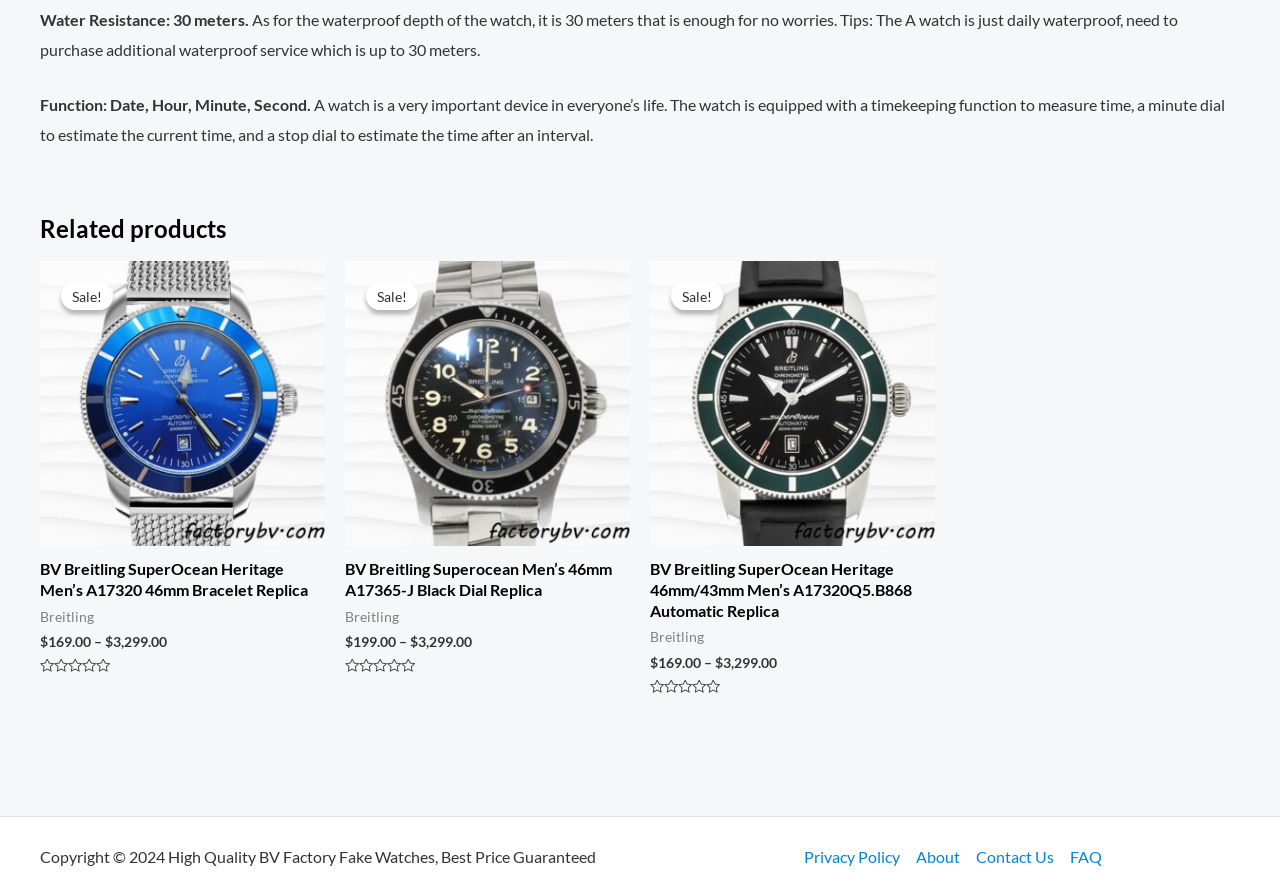Indicate the bounding box coordinates of the element that needs to be clicked to satisfy the following instruction: "Click on the 'FAQ' link". The coordinates should be four float numbers between 0 and 1, i.e., [left, top, right, bottom].

[0.829, 0.958, 0.861, 0.98]